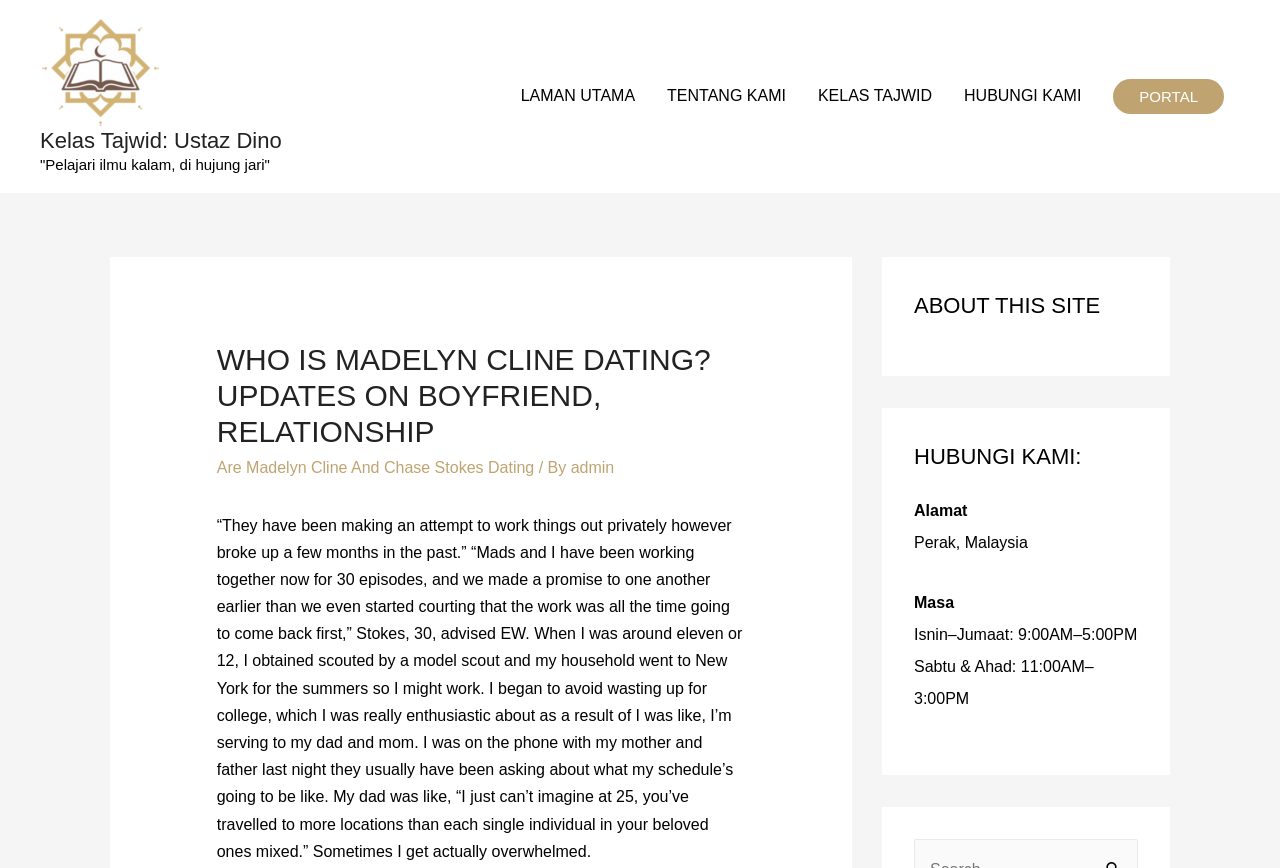What is the topic of the article in the header section?
Please answer the question with as much detail and depth as you can.

The question can be answered by looking at the header section which contains a heading element with the text 'WHO IS MADELYN CLINE DATING? UPDATES ON BOYFRIEND, RELATIONSHIP', indicating that the article is about Madelyn Cline.